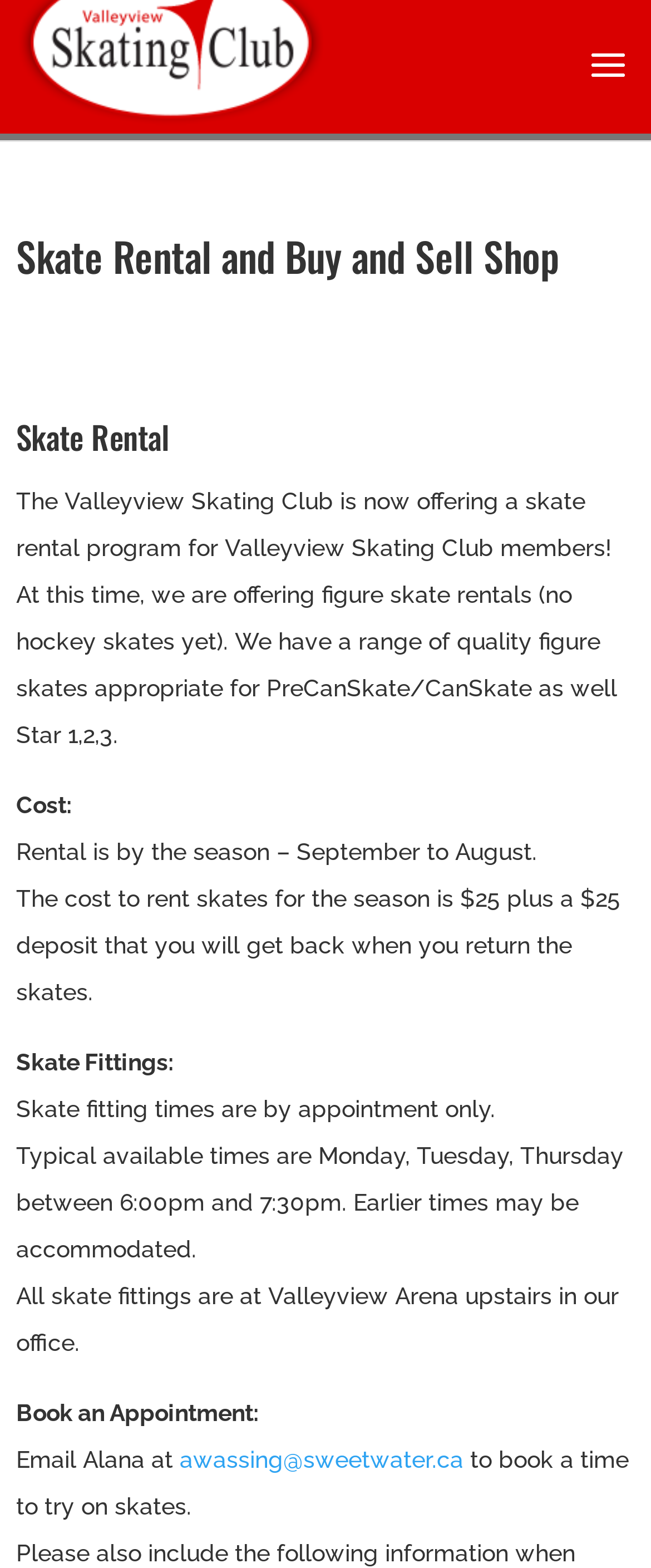Where are the skate fittings held?
Refer to the image and provide a one-word or short phrase answer.

Valleyview Arena upstairs